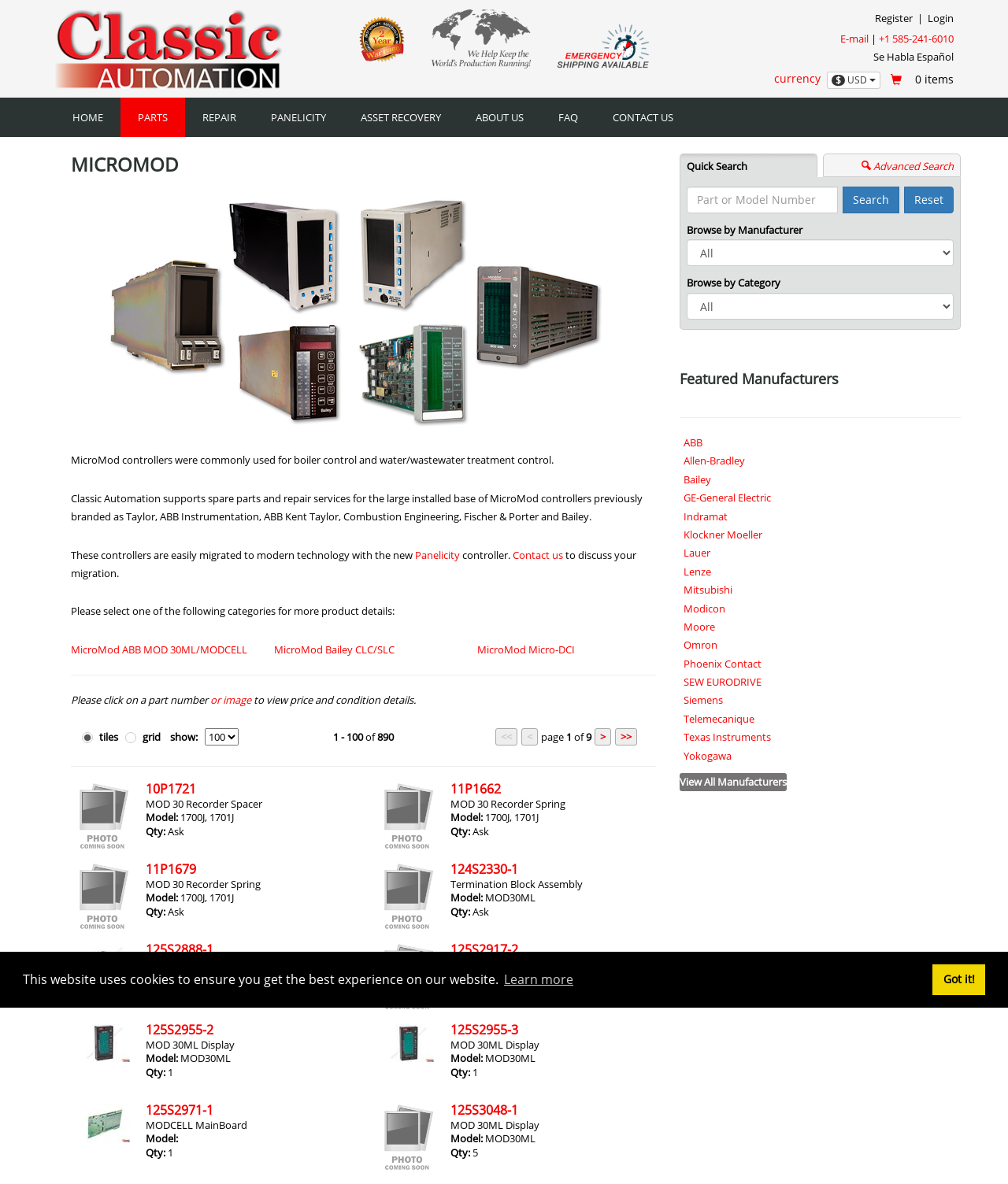Using the given description, provide the bounding box coordinates formatted as (top-left x, top-left y, bottom-right x, bottom-right y), with all values being floating point numbers between 0 and 1. Description: parent_node: 0 items

[0.873, 0.057, 0.905, 0.079]